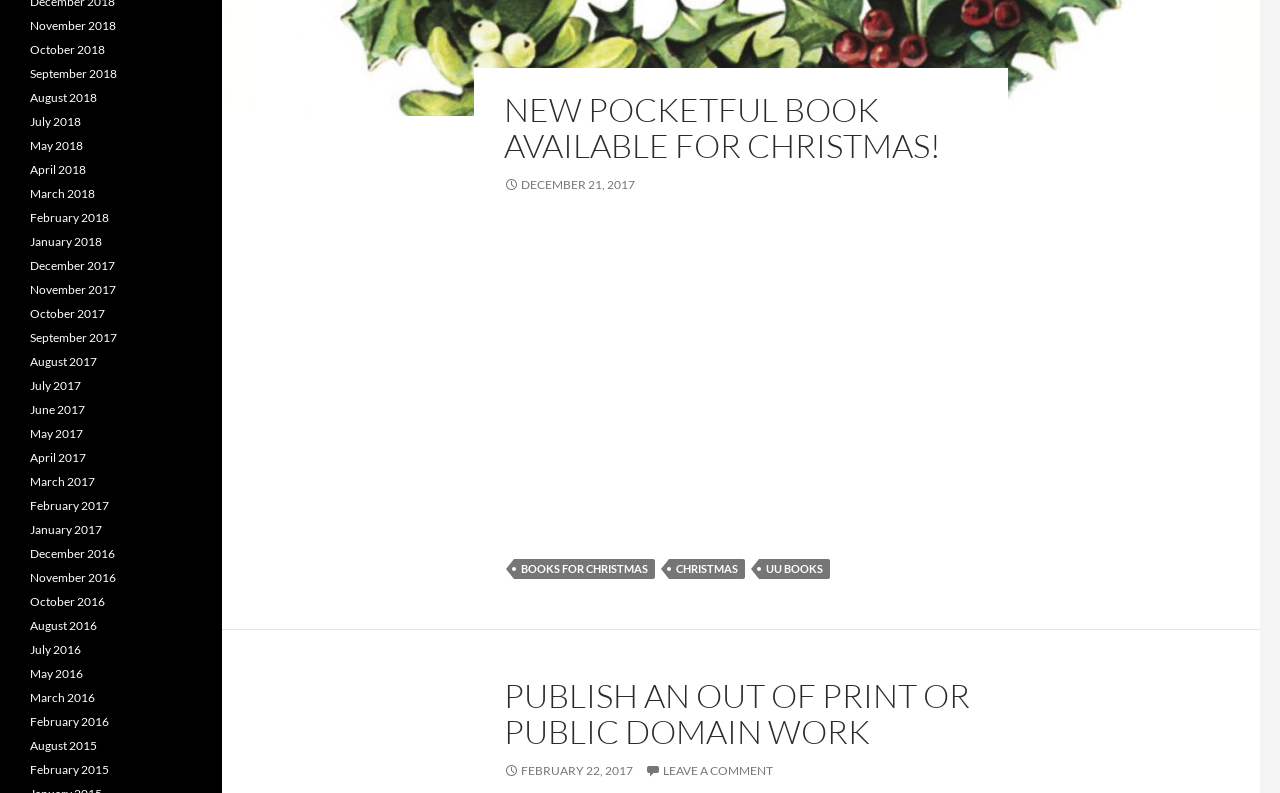Please indicate the bounding box coordinates for the clickable area to complete the following task: "View posts from December 2017". The coordinates should be specified as four float numbers between 0 and 1, i.e., [left, top, right, bottom].

[0.023, 0.325, 0.09, 0.344]